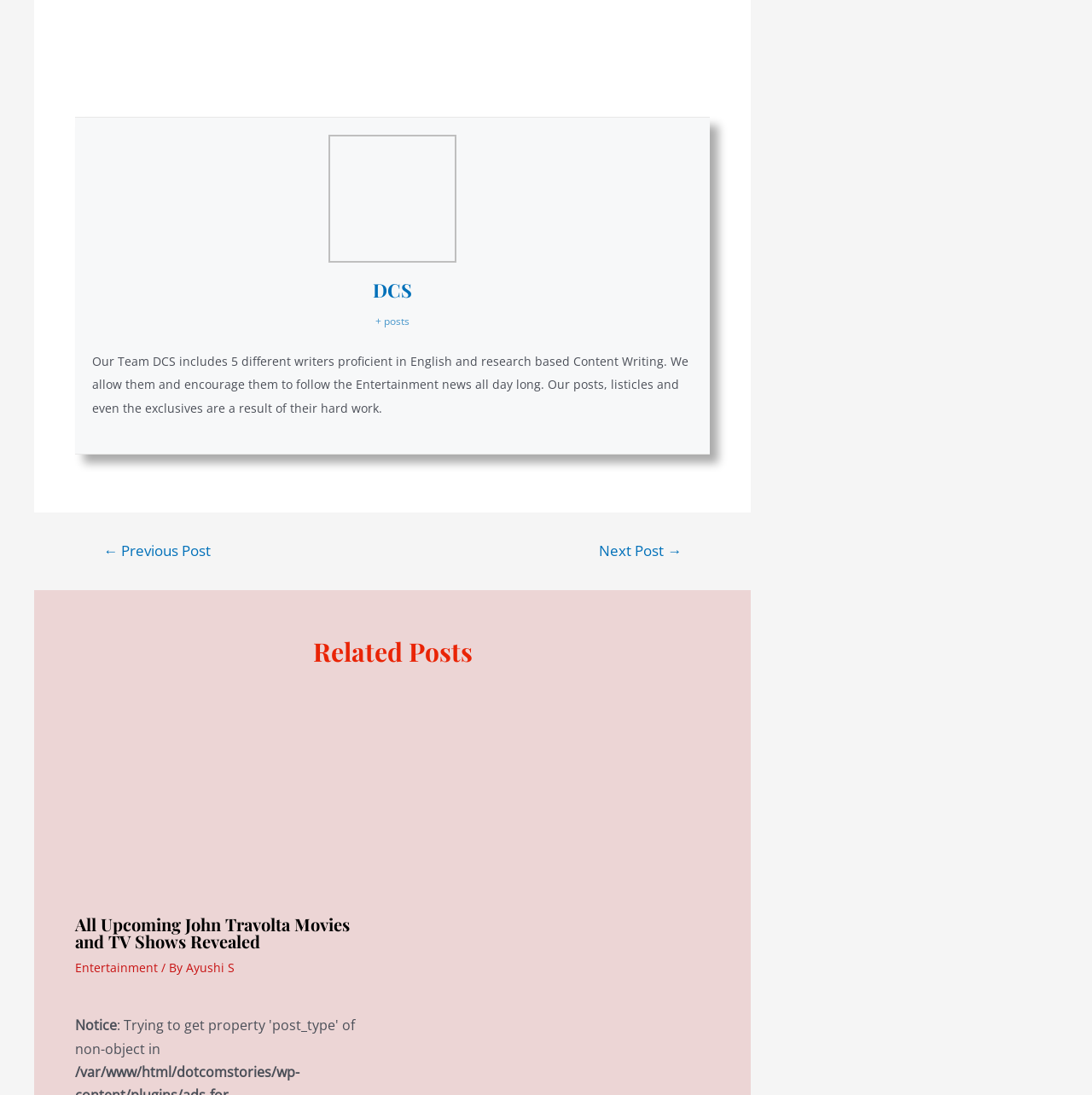Please find the bounding box coordinates of the element that must be clicked to perform the given instruction: "Explore the 'Entertainment' category". The coordinates should be four float numbers from 0 to 1, i.e., [left, top, right, bottom].

[0.069, 0.876, 0.145, 0.891]